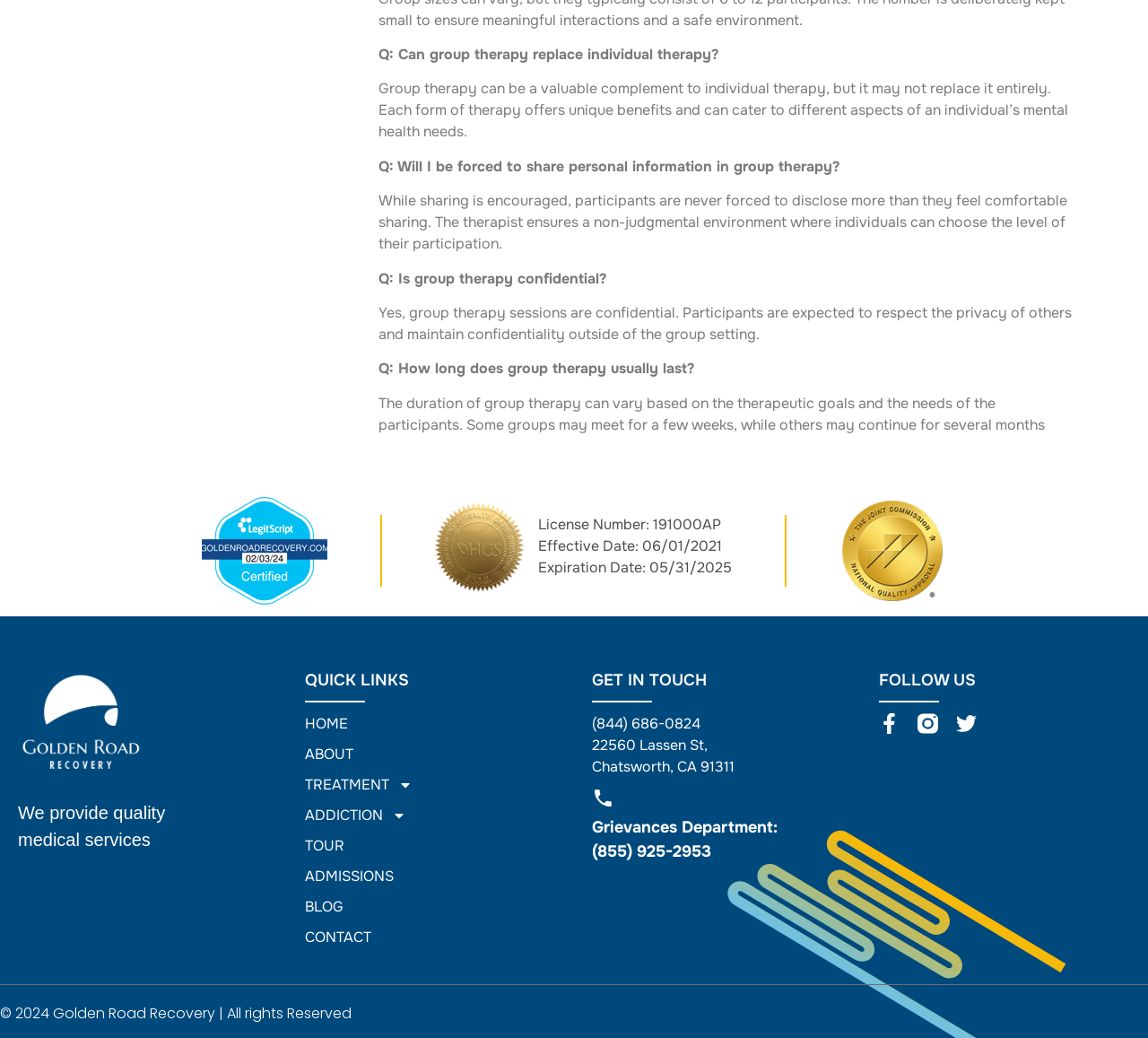Determine the bounding box coordinates of the target area to click to execute the following instruction: "View the 'TREATMENT' page."

[0.266, 0.746, 0.484, 0.767]